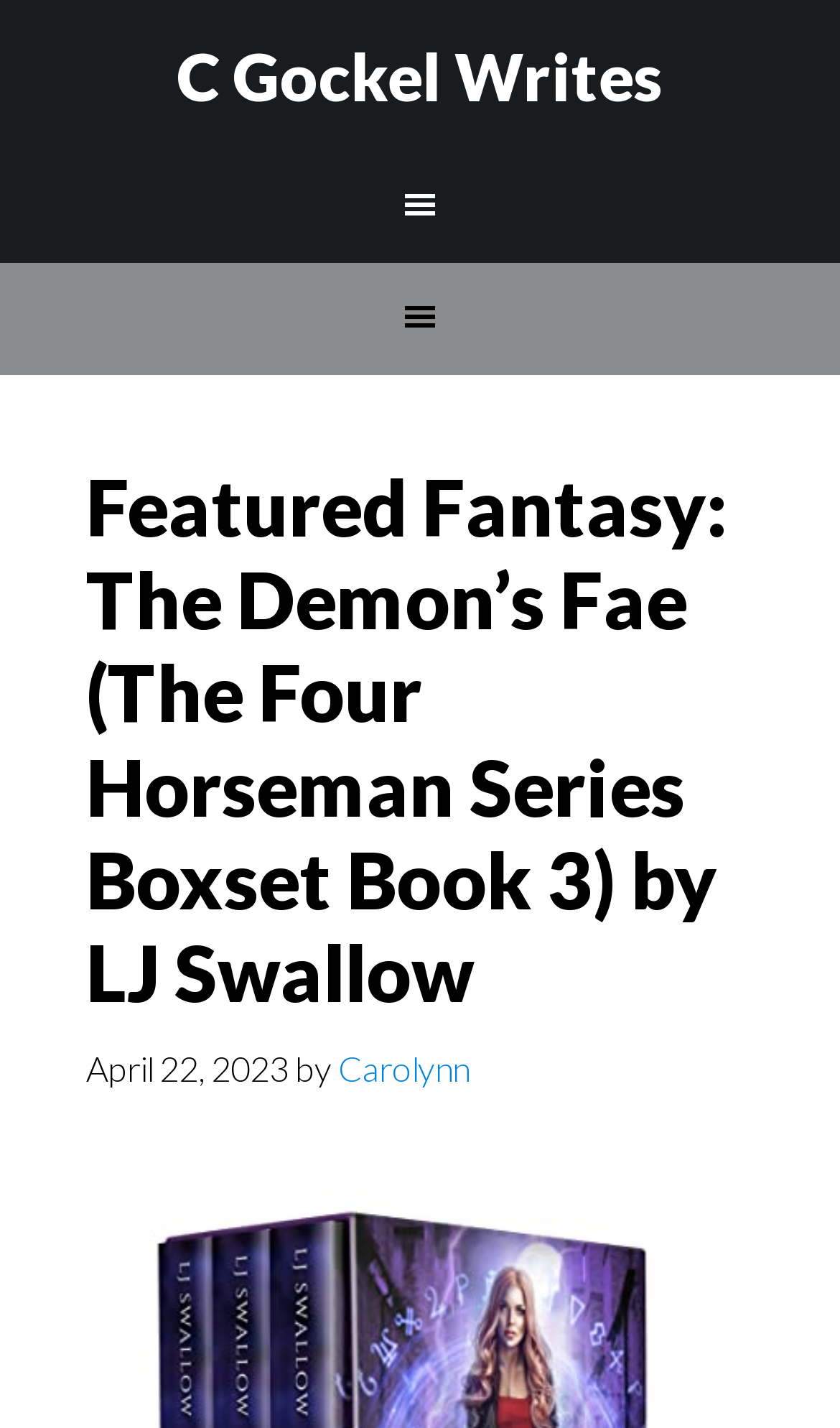Give a comprehensive overview of the webpage, including key elements.

The webpage is titled "The Demon's Fae Archives - C Gockel Writes" and appears to be an author's website or blog. At the top, there is a link to "C Gockel Writes" positioned roughly in the middle of the page. Below this, there are two navigation menus, "Main" and "Secondary", which span across the page.

In the main content area, there is a prominent header section that takes up most of the page. This section features a heading that reads "Featured Fantasy: The Demon’s Fae (The Four Horseman Series Boxset Book 3) by LJ Swallow", which is positioned near the top of the header section. Below this heading, there is a link with the same text, followed by a timestamp that reads "April 22, 2023". To the right of the timestamp, there is another link labeled "Carolynn".